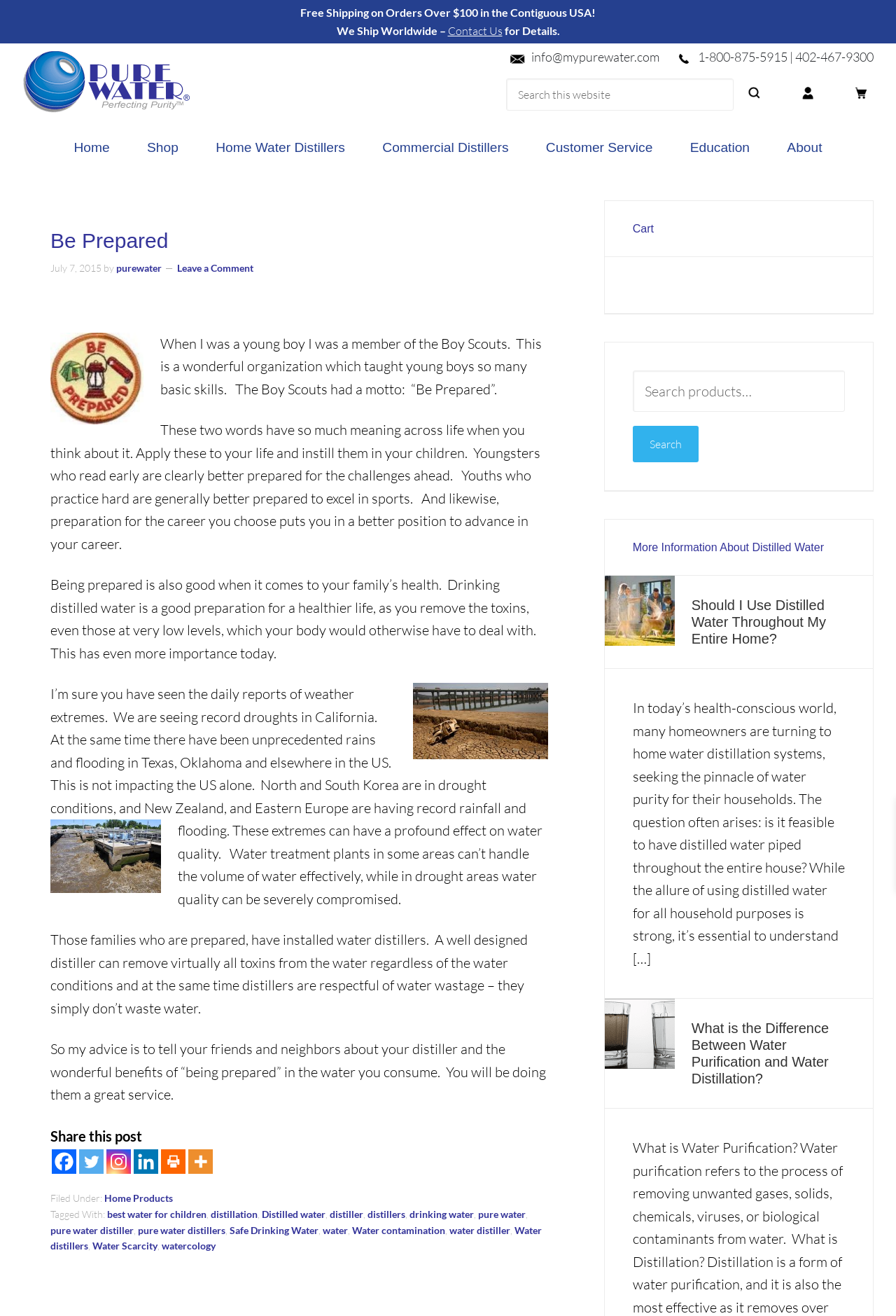Kindly respond to the following question with a single word or a brief phrase: 
How many social media links are there?

5